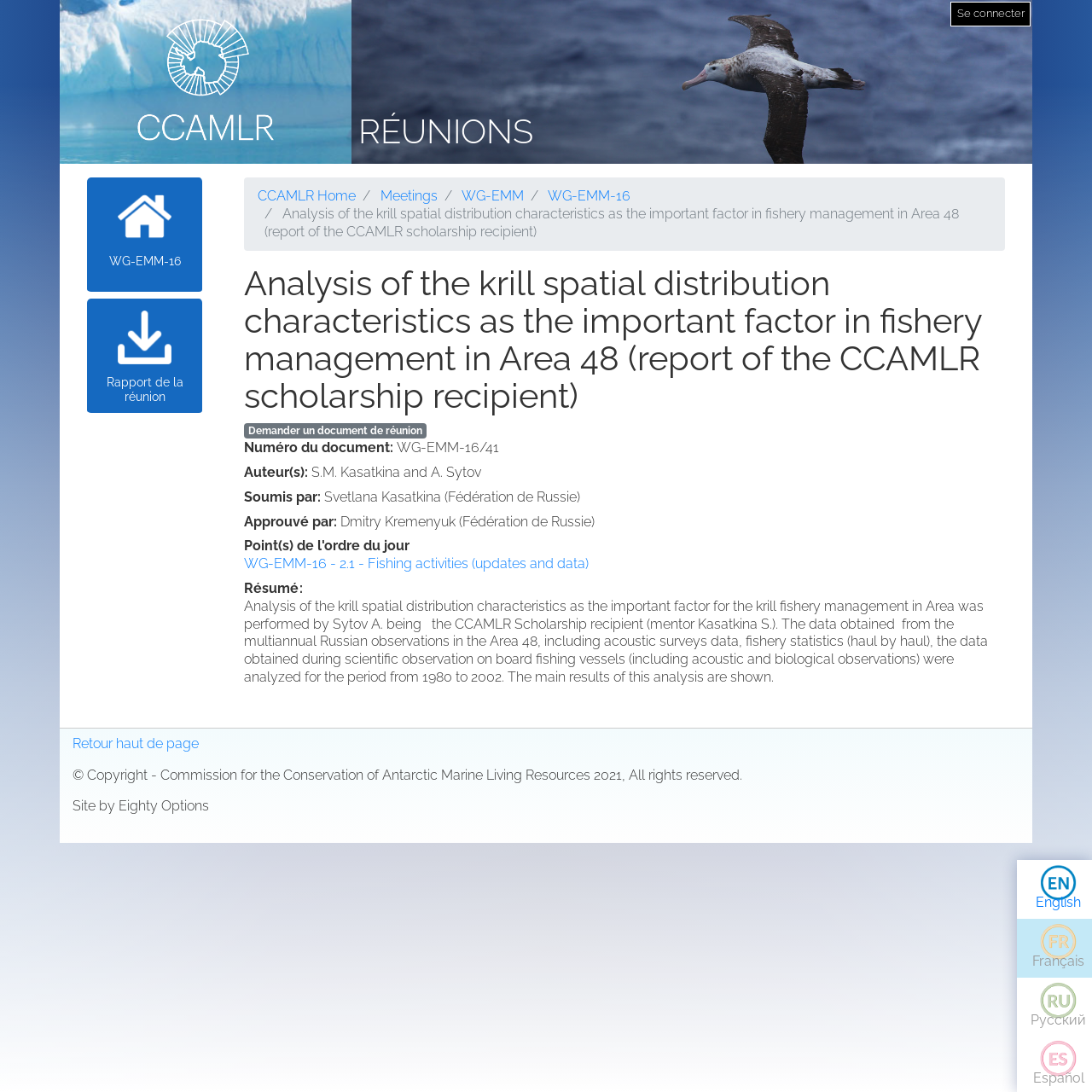Based on the image, provide a detailed and complete answer to the question: 
Who is the author of the report?

The authors of the report are listed in the article section of the webpage, and they are S.M. Kasatkina and A. Sytov, as indicated by the static text 'Auteur(s)' and the corresponding text next to it.